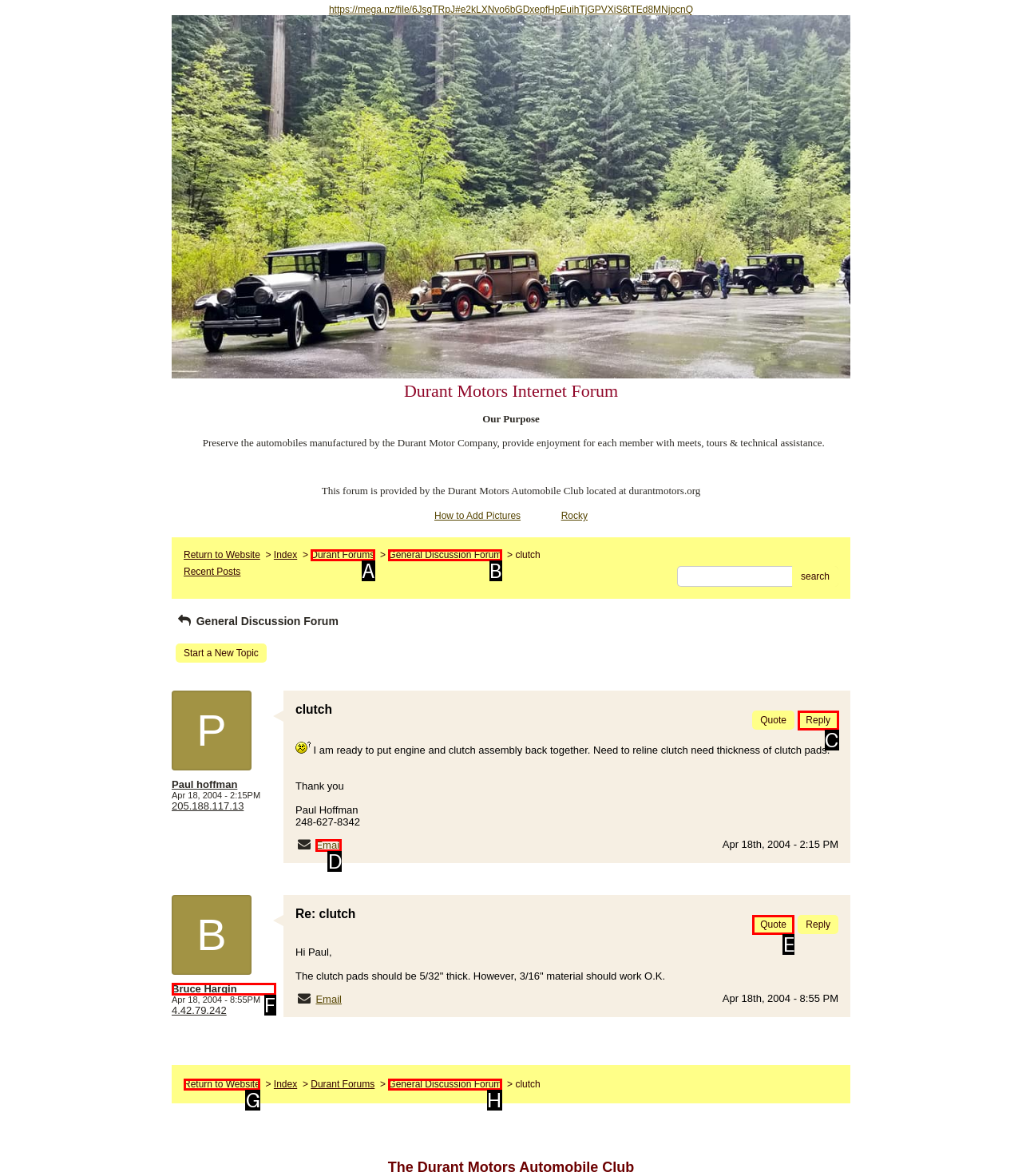Tell me the letter of the option that corresponds to the description: Email
Answer using the letter from the given choices directly.

D